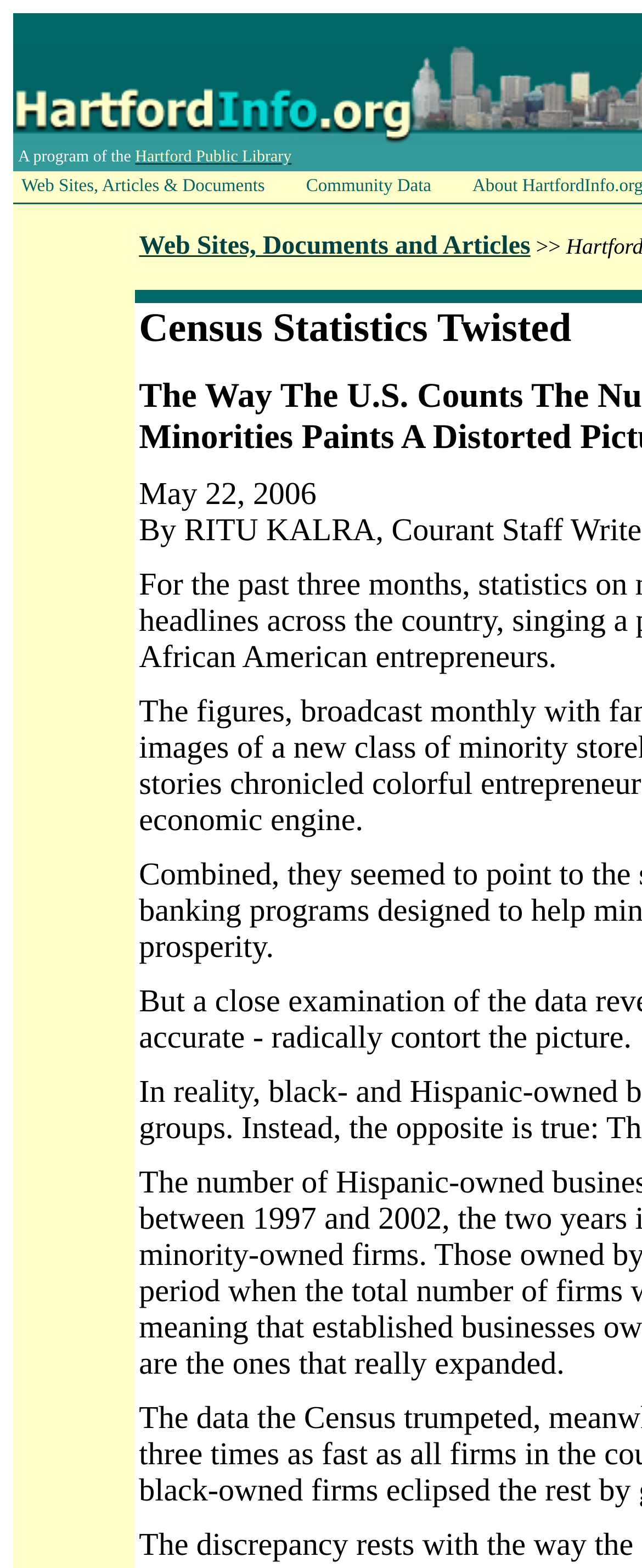Describe the entire webpage, focusing on both content and design.

The webpage is titled "Census Statistics Twisted - HartfordInfo.org" and appears to be a resource page related to census statistics. At the top, there is a layout table with a single row and cell containing the text "A program of the Hartford Public Library" with a link to the Hartford Public Library website. 

Below this, there are three links aligned horizontally: "Web Sites, Articles & Documents", "Community Data", and "Web Sites, Documents and Articles". The first two links are positioned on the left side of the page, while the third link is on the right side. 

To the right of the "Web Sites, Documents and Articles" link, there is a small image. The image is relatively small and positioned near the top of the page.